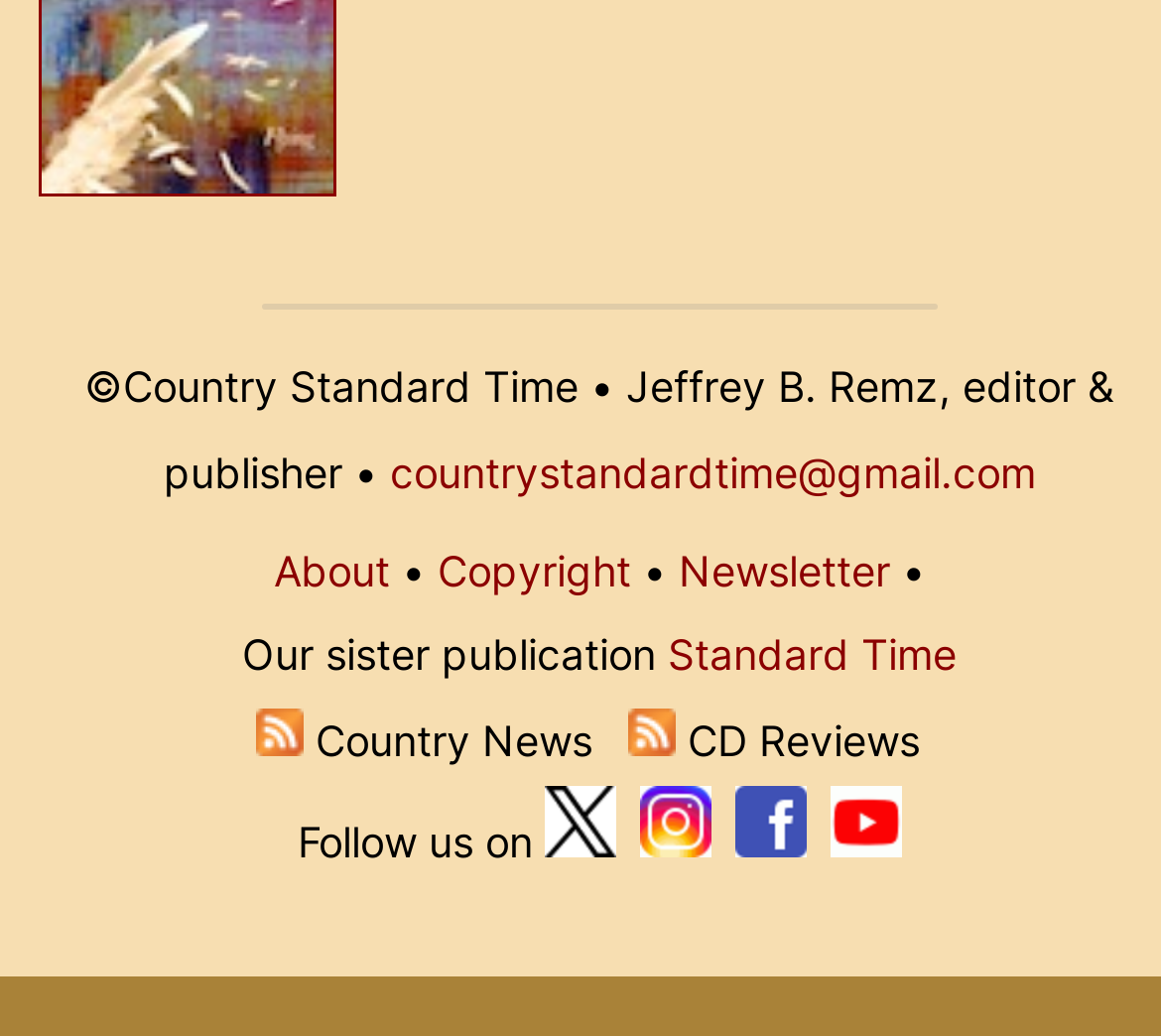What is the name of the sister publication?
Please utilize the information in the image to give a detailed response to the question.

The answer can be found by looking at the StaticText element with the text 'Our sister publication' followed by a link element with the text 'Standard Time', suggesting that Standard Time is the name of the sister publication.